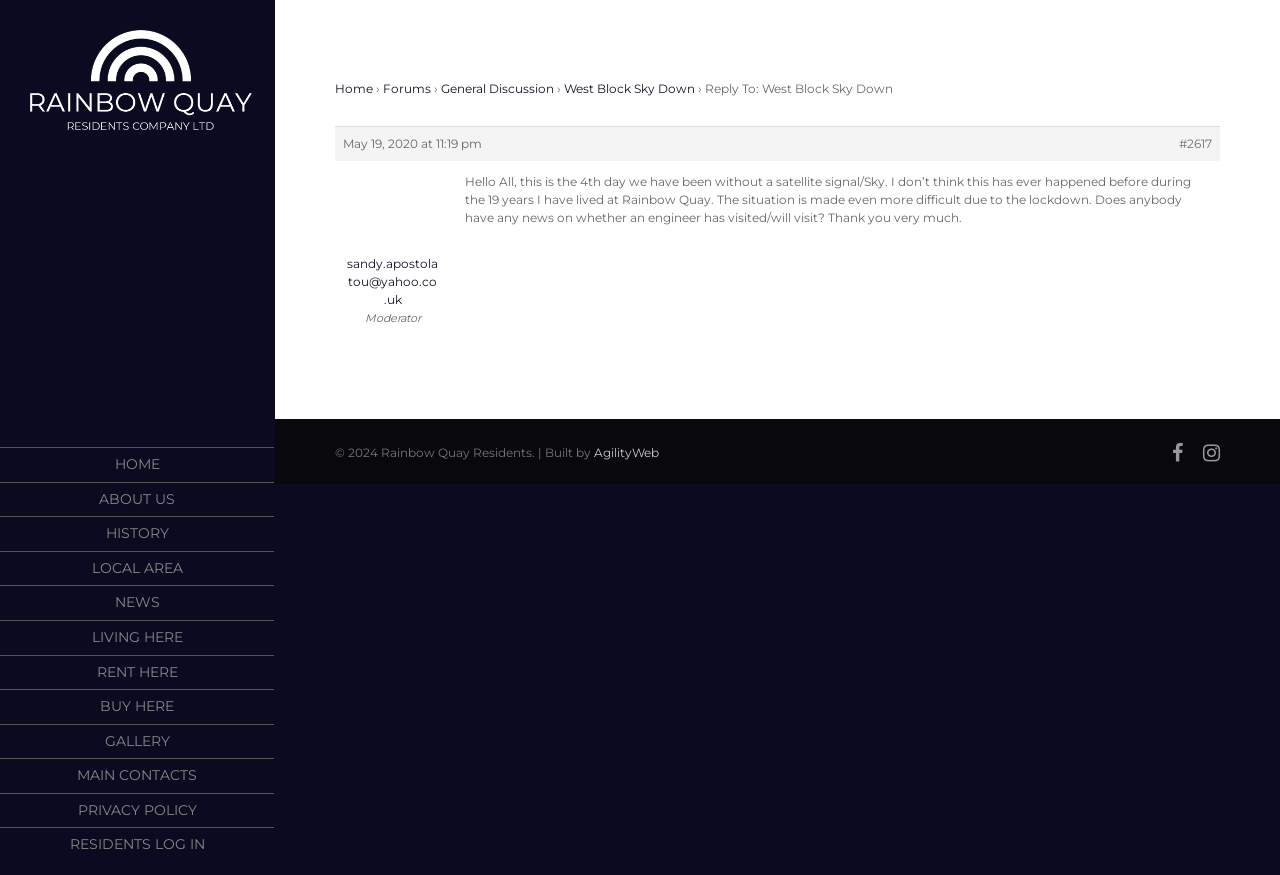Predict the bounding box of the UI element that fits this description: "General Discussion".

[0.345, 0.093, 0.433, 0.11]